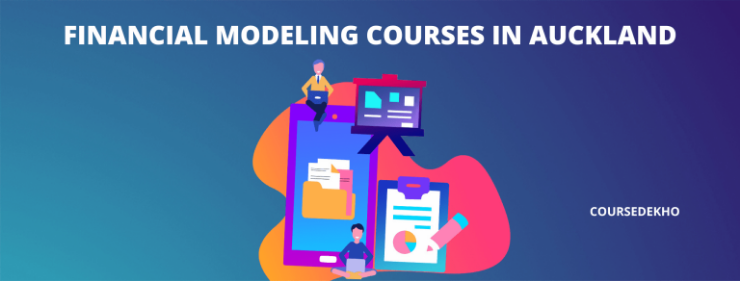What is the name of the platform offering the courses?
Respond to the question with a single word or phrase according to the image.

CourseDekho